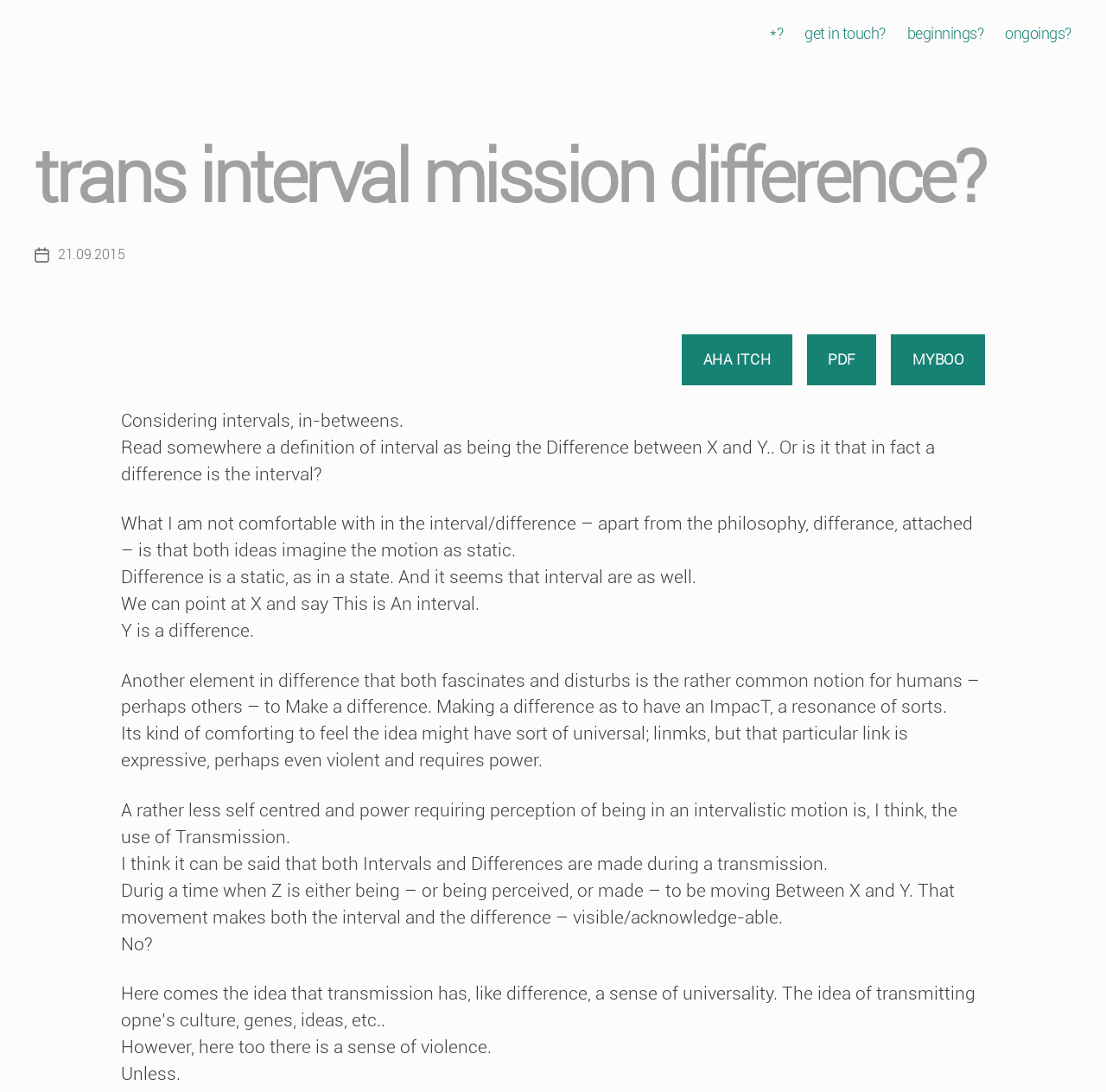Determine the bounding box coordinates for the area that should be clicked to carry out the following instruction: "Read the post dated 21.09.2015".

[0.052, 0.226, 0.113, 0.241]